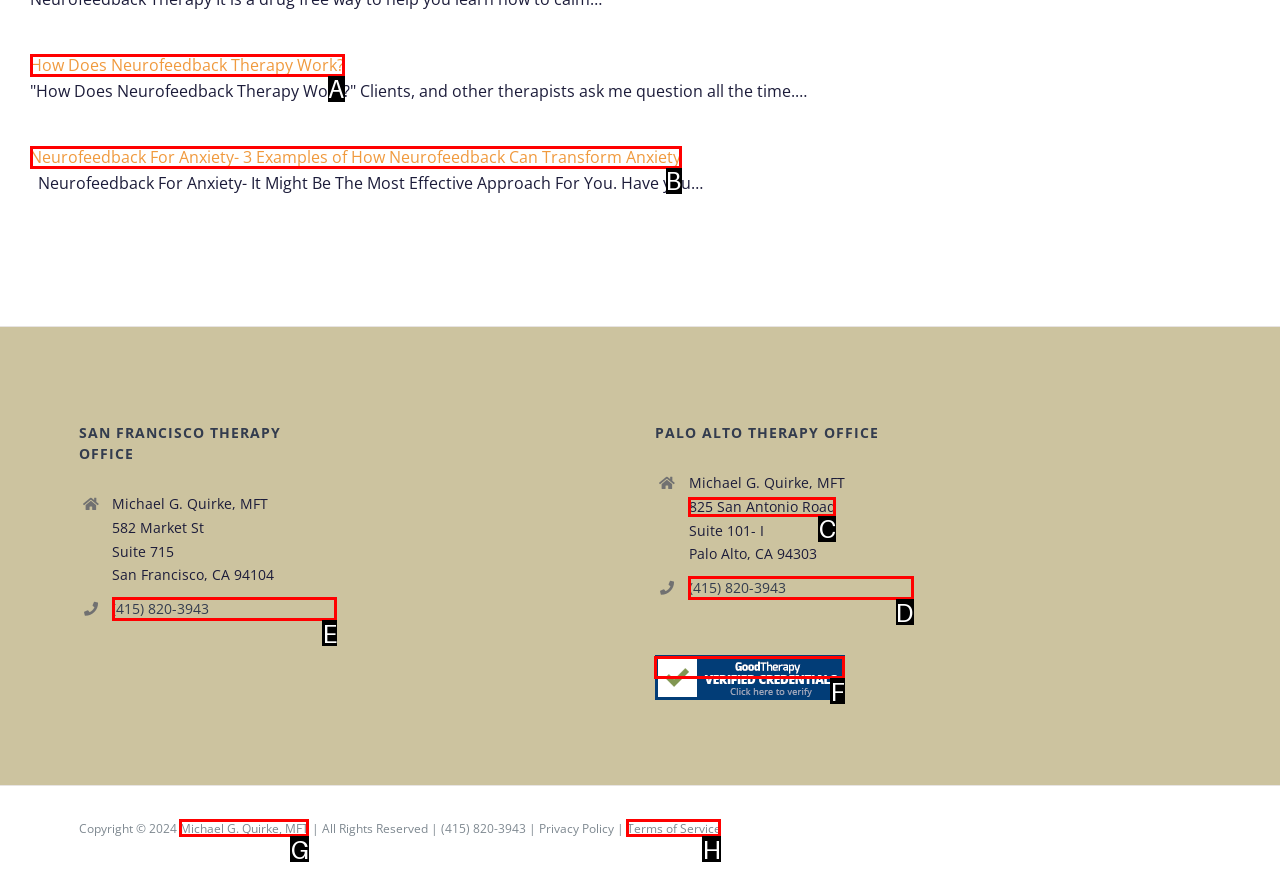Determine which option you need to click to execute the following task: View the Palo Alto therapy office address. Provide your answer as a single letter.

C